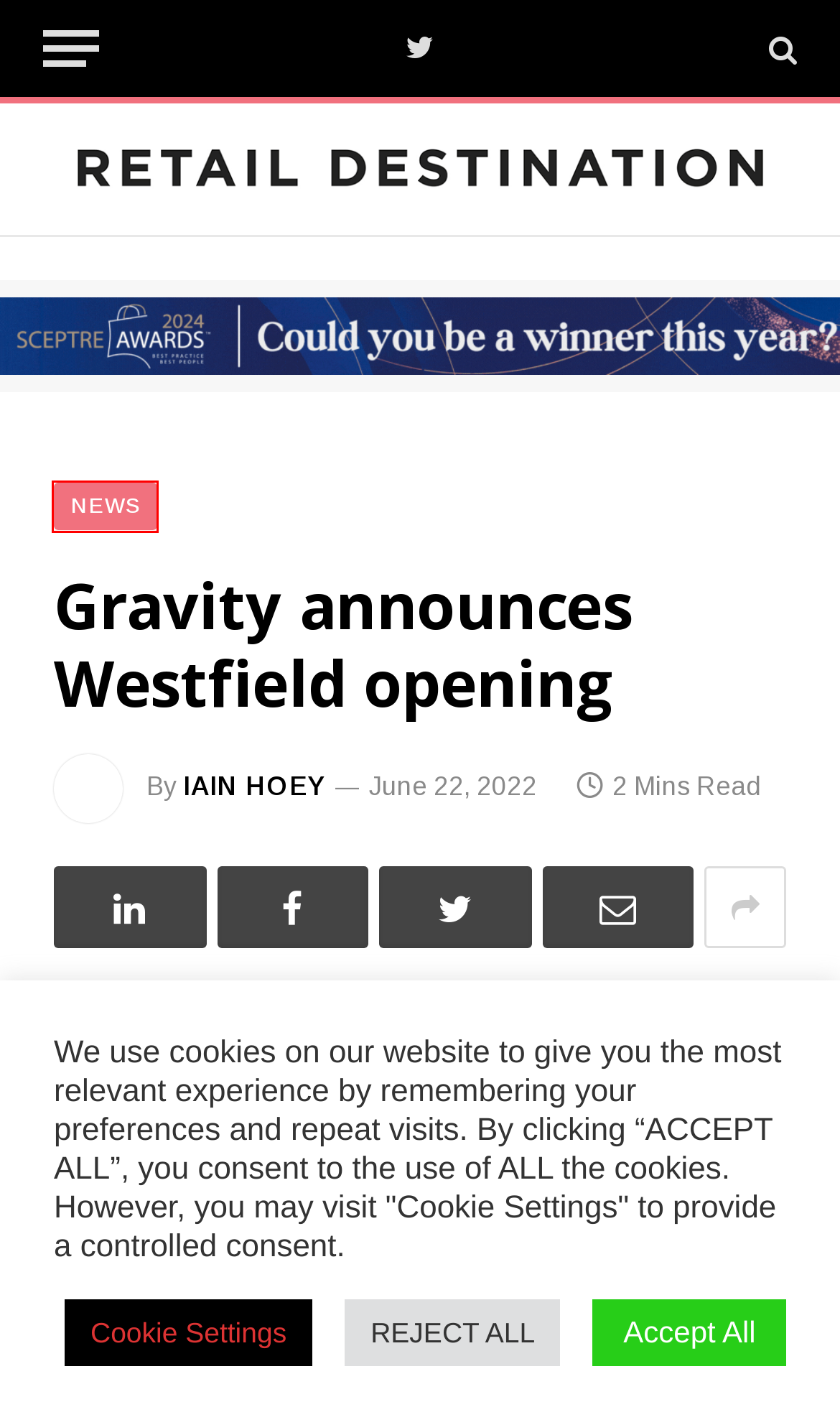Review the screenshot of a webpage that includes a red bounding box. Choose the webpage description that best matches the new webpage displayed after clicking the element within the bounding box. Here are the candidates:
A. Retail Destination Live 2024 | Old Trafford Cricket Ground, Manchester
B. News News | Retail Destination
C. Cookie Policy | Retail Destination
D. Retail Destination | Shopping Centre | Park | Outlet | News
E. Iain Hoey, Author at Retail Destination
F. Primark to open in Salisbury | Retail Destination
G. Alo Yoga signs to Covent Garden | Retail Destination
H. Eldon Square is set for growth | Retail Destination

B